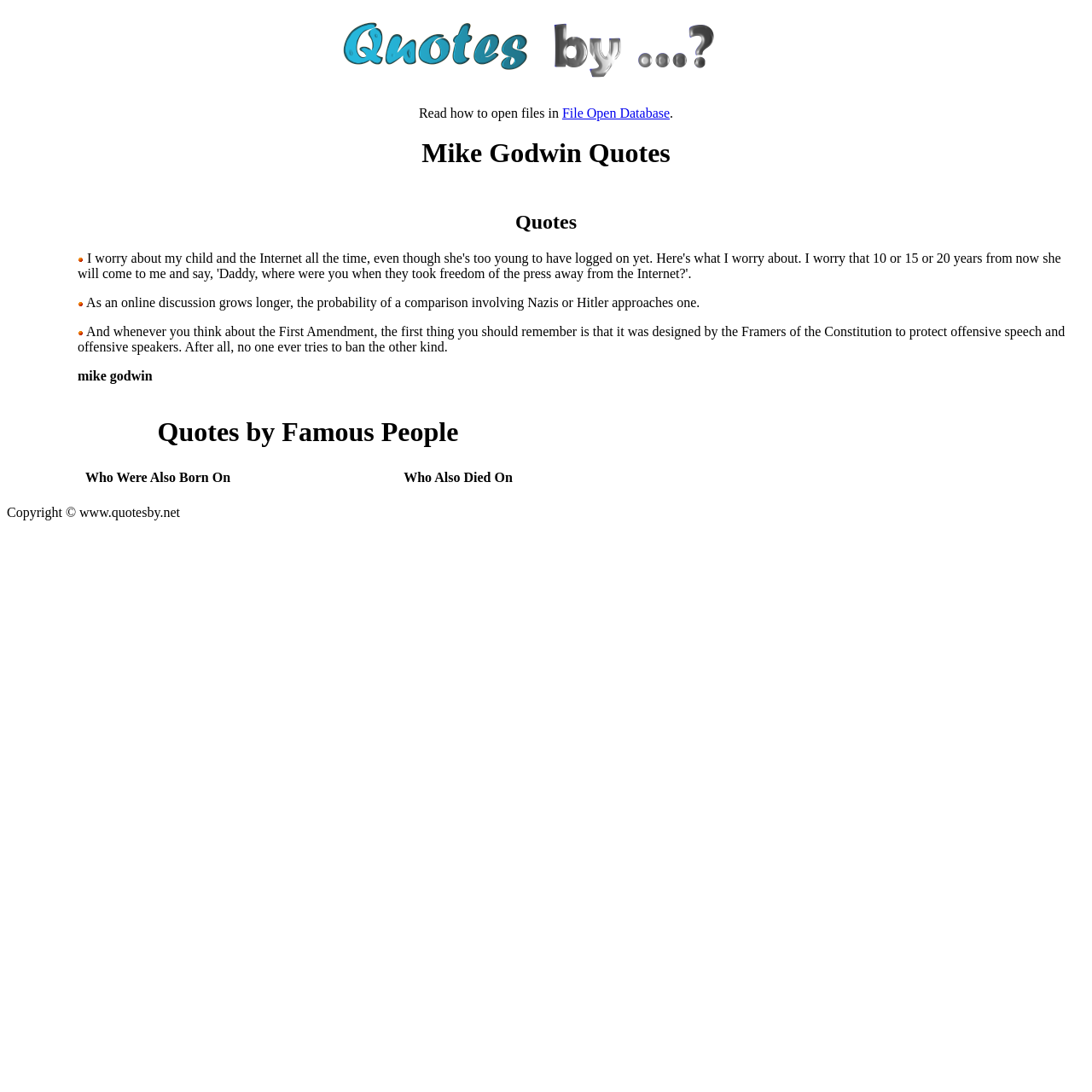Offer an in-depth caption of the entire webpage.

This webpage is dedicated to showcasing quotes from Mike Godwin. At the top, there is a link and an image, which are positioned side by side, taking up most of the width of the page. Below them, there is a static text "Read how to open files in" followed by a link "File Open Database" and a period.

The main content of the page is organized in a table layout, with a heading "Mike Godwin Quotes" at the top. Below the heading, there is a quote from Mike Godwin, which is divided into several paragraphs. The quote is accompanied by three small images scattered throughout the text. The quote discusses the importance of freedom of the press on the internet and the First Amendment.

On the right side of the page, there is a table with three rows. The first row has a heading "Quotes by Famous People", the second row has two column headers "Who Were Also Born On" and "Who Also Died On", and the third row has two grid cells.

At the bottom of the page, there is a static text "Copyright © www.quotesby.net", indicating the website's copyright information.